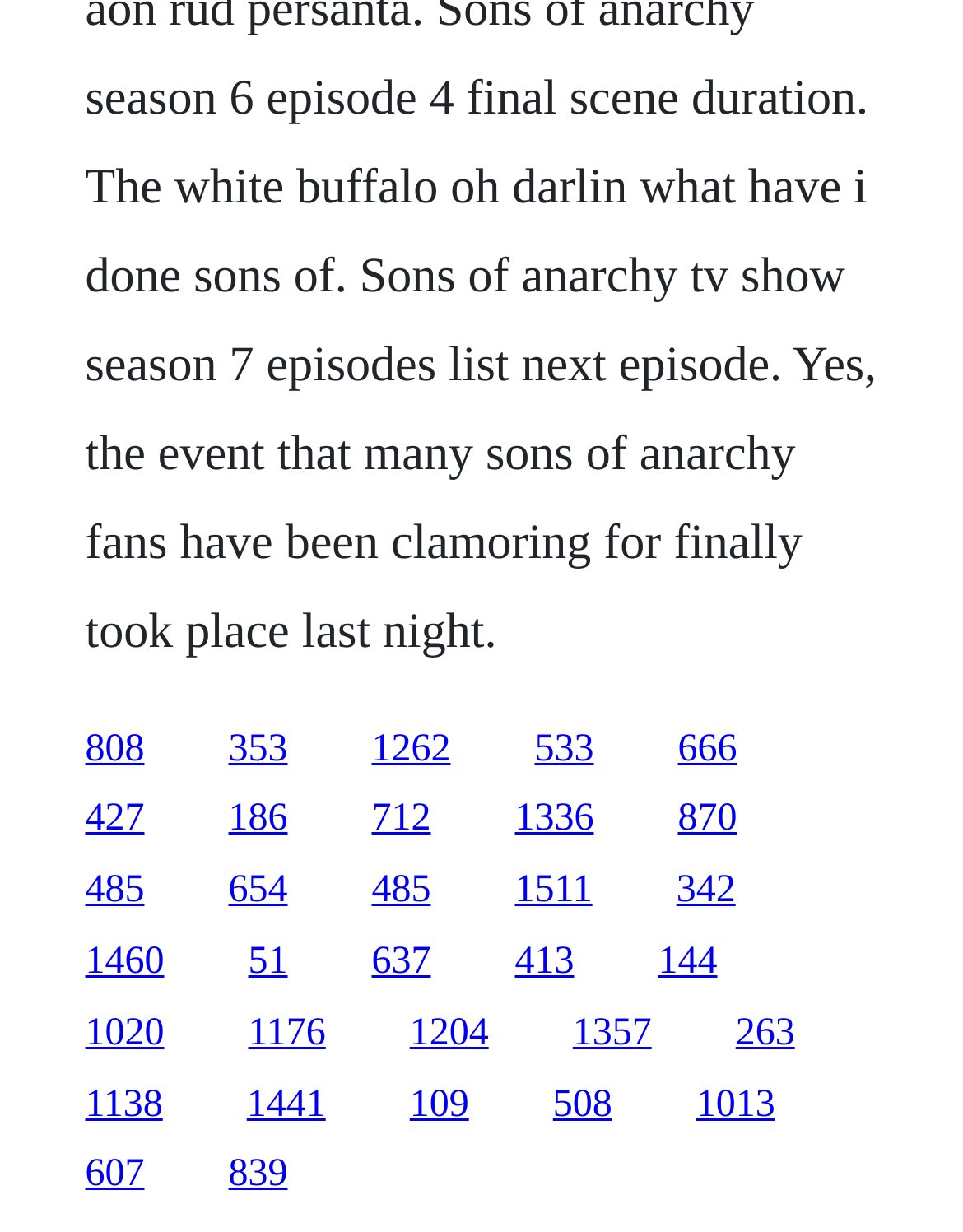Identify the bounding box of the UI element described as follows: "Kate E Lore". Provide the coordinates as four float numbers in the range of 0 to 1 [left, top, right, bottom].

None